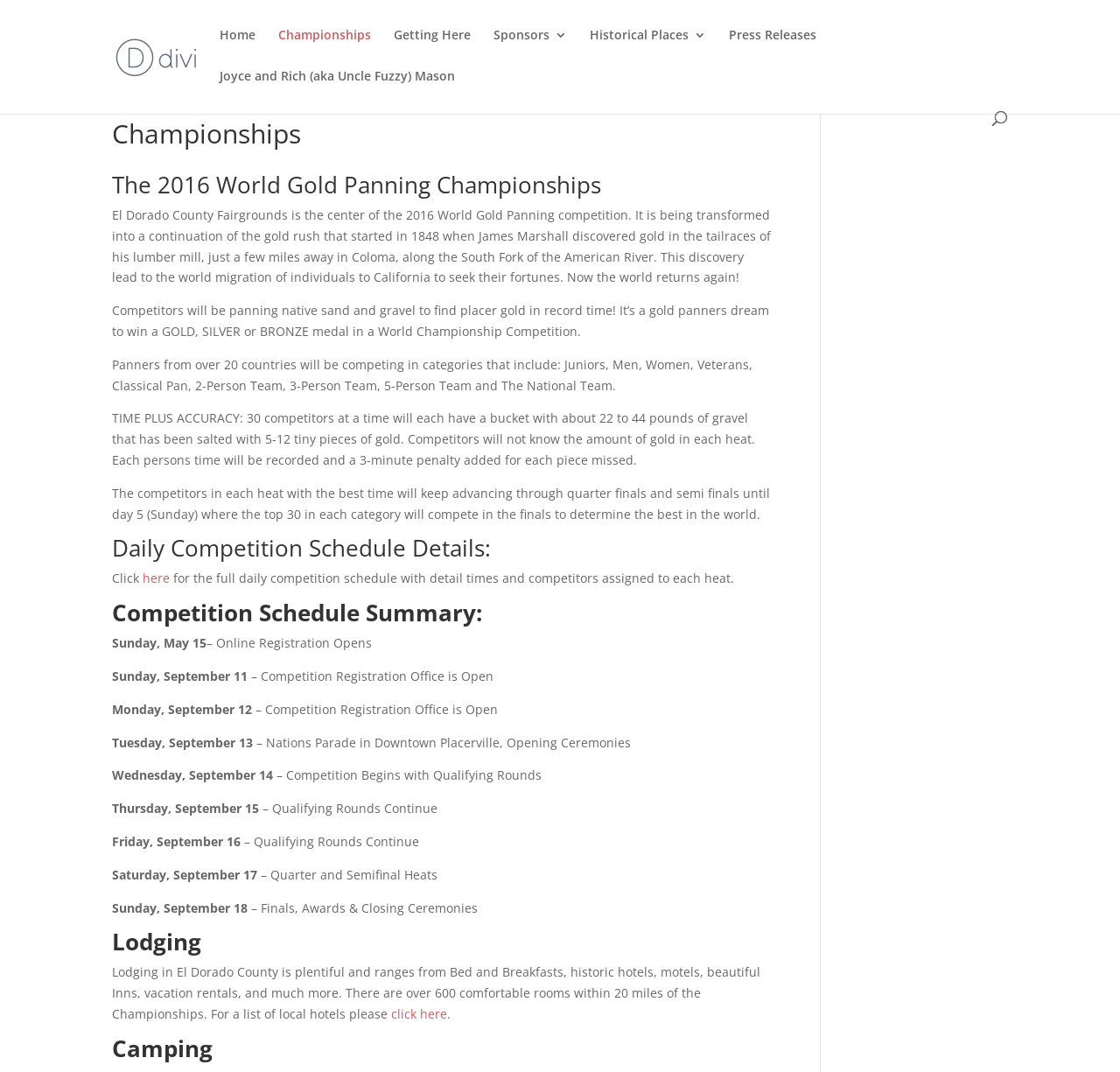Determine the bounding box coordinates for the element that should be clicked to follow this instruction: "Read about the Championships". The coordinates should be given as four float numbers between 0 and 1, in the format [left, top, right, bottom].

[0.1, 0.113, 0.689, 0.145]